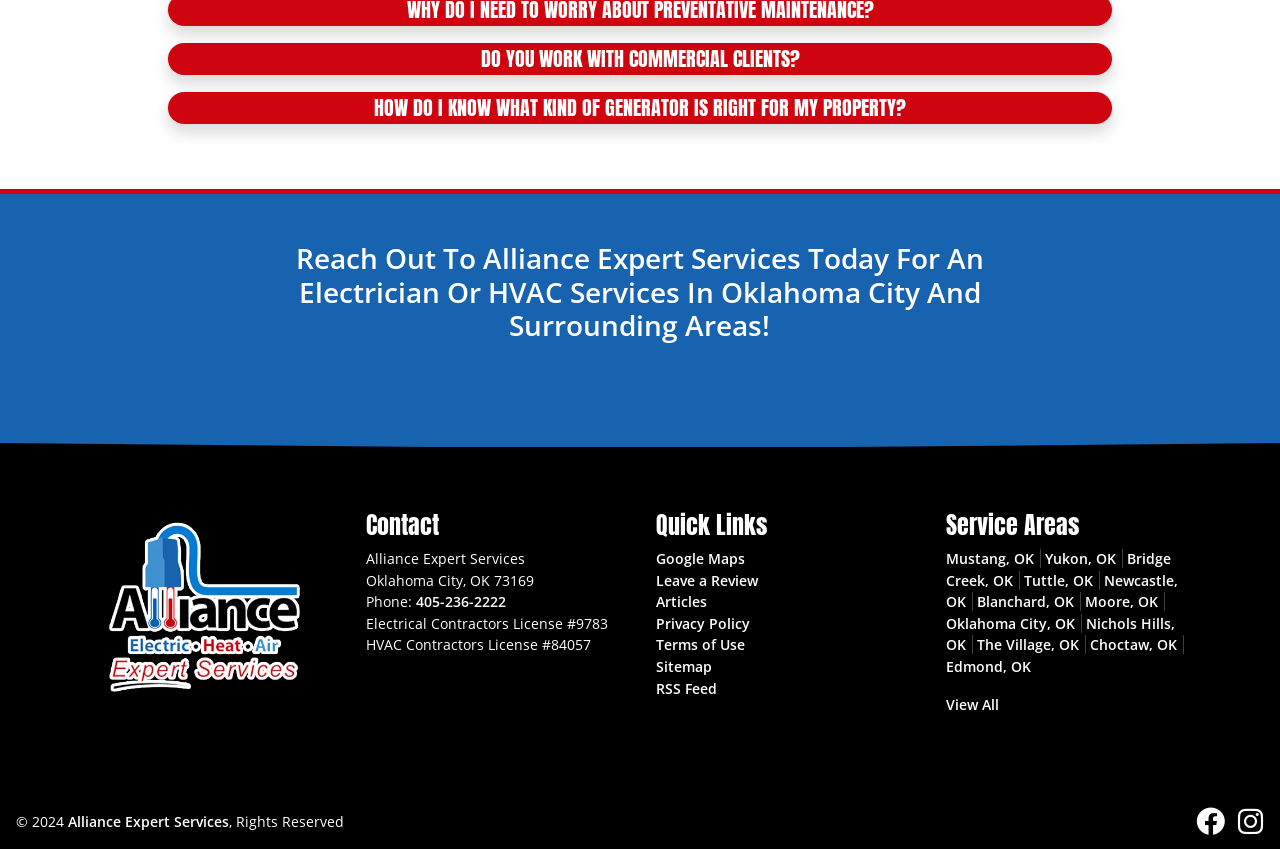Predict the bounding box of the UI element based on the description: "Our Team". The coordinates should be four float numbers between 0 and 1, formatted as [left, top, right, bottom].

None